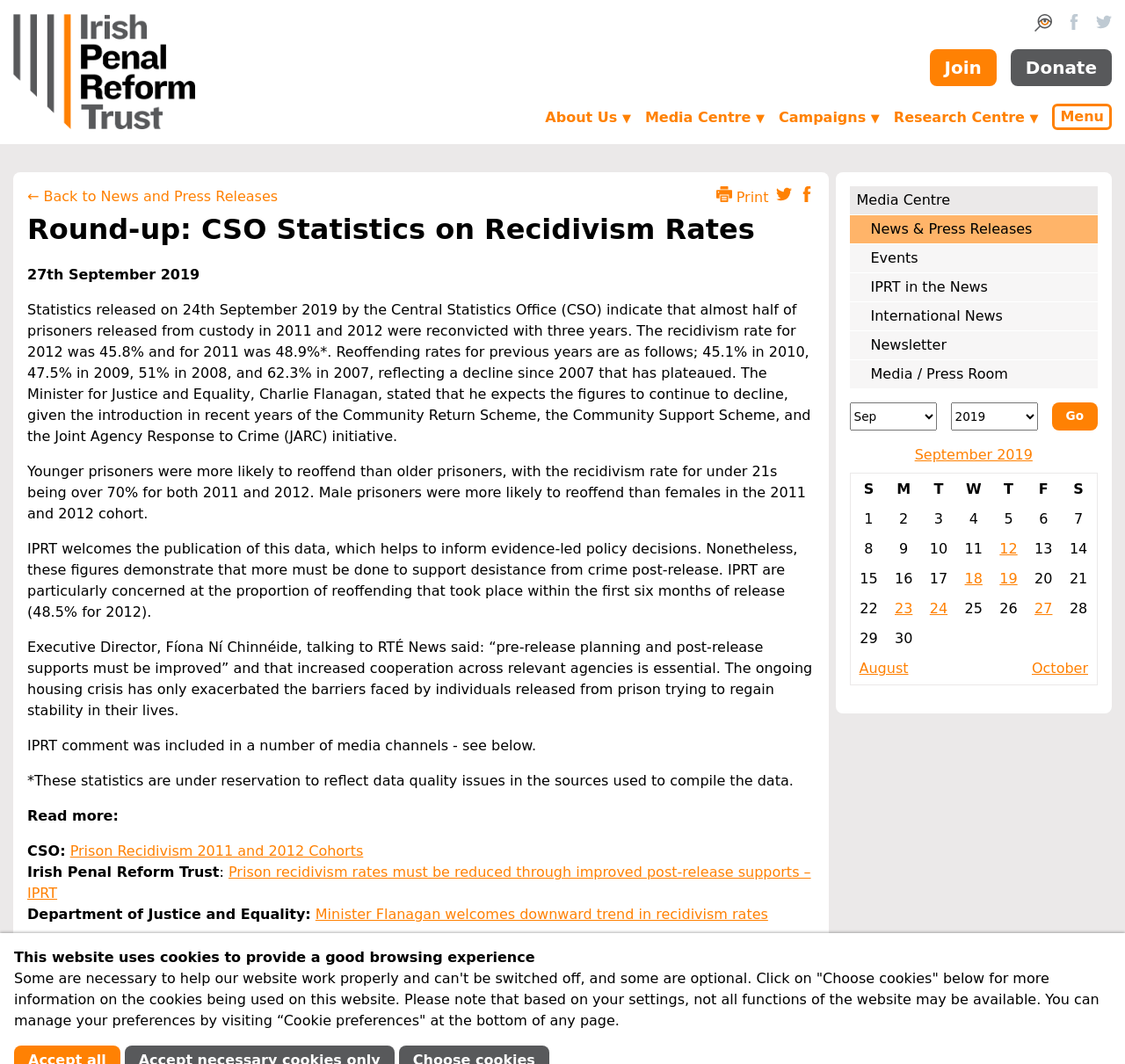Identify the bounding box coordinates of the clickable region to carry out the given instruction: "Click on the 'Join' link".

[0.826, 0.046, 0.886, 0.081]